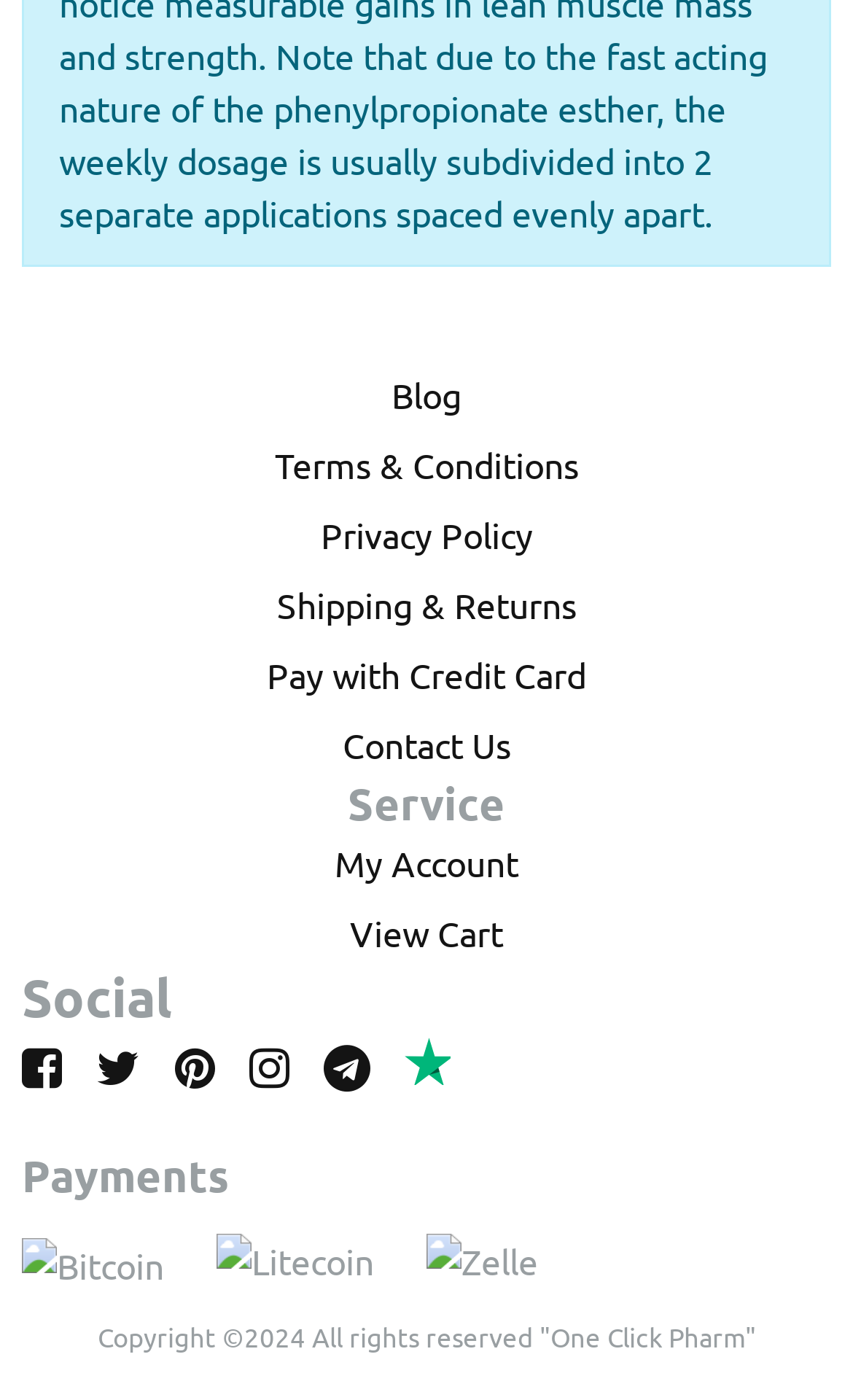Identify the bounding box of the UI element described as follows: "Privacy Policy". Provide the coordinates as four float numbers in the range of 0 to 1 [left, top, right, bottom].

[0.376, 0.366, 0.624, 0.397]